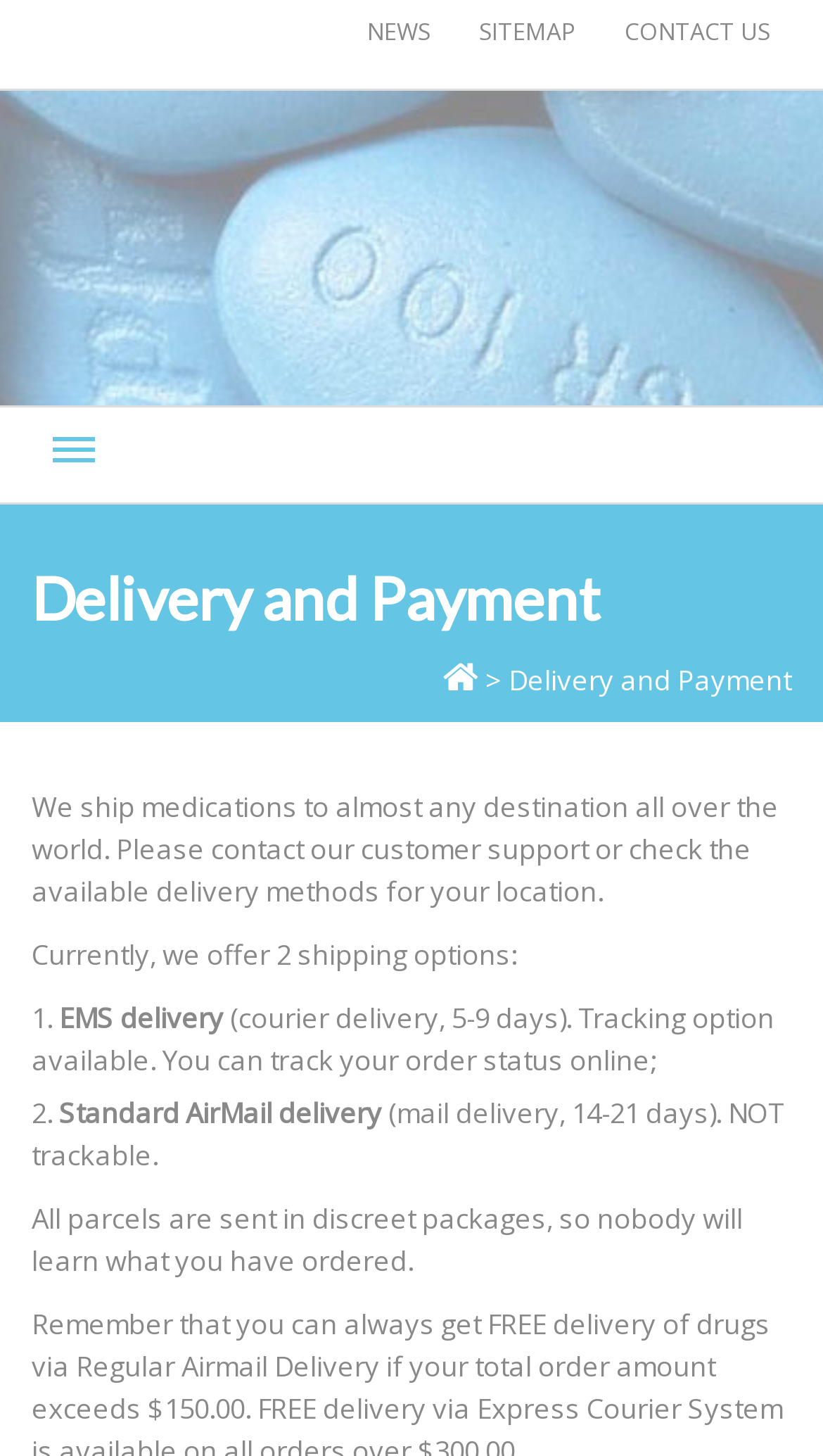Respond concisely with one word or phrase to the following query:
Can you track your order with Standard AirMail delivery?

No